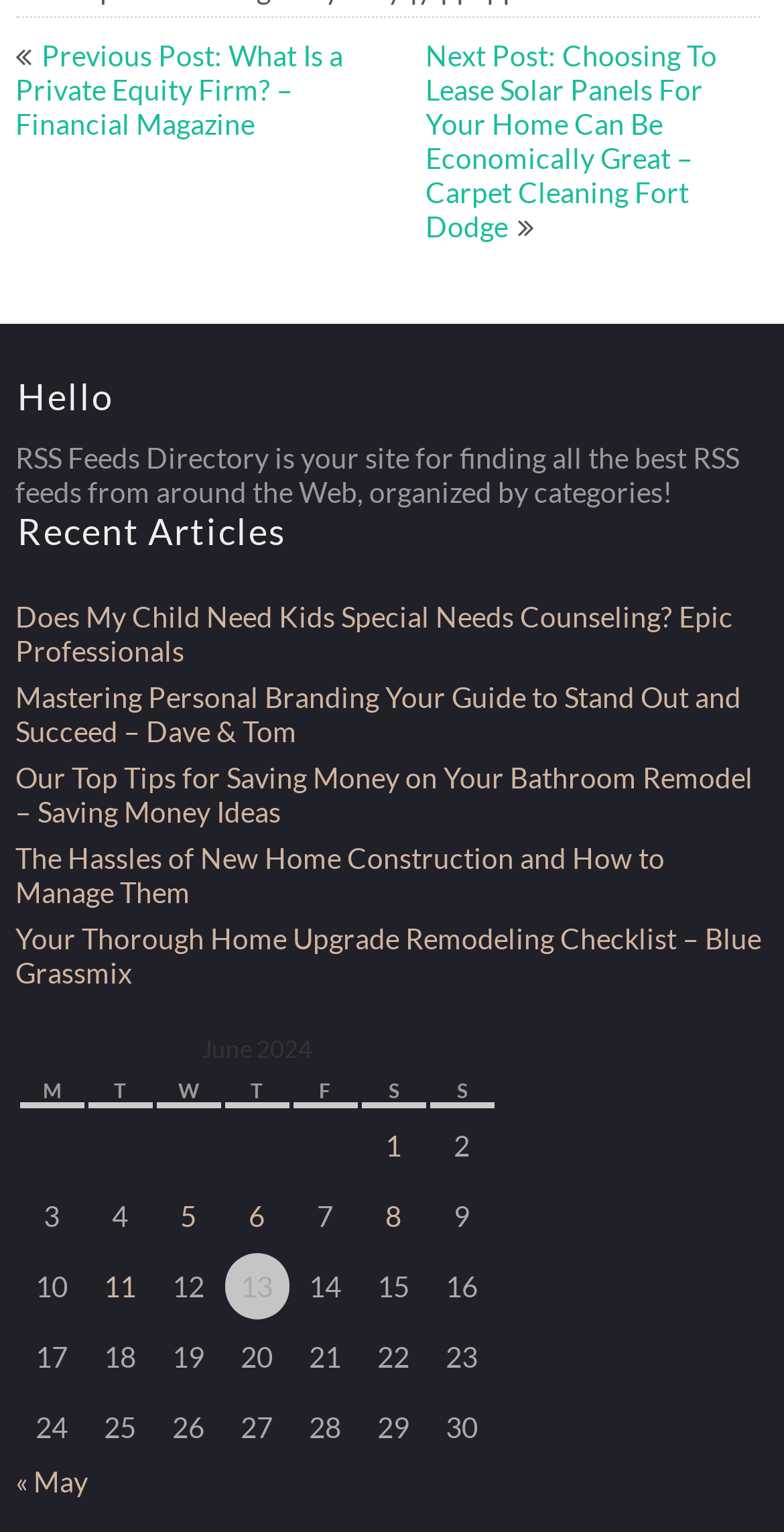Using the element description « May, predict the bounding box coordinates for the UI element. Provide the coordinates in (top-left x, top-left y, bottom-right x, bottom-right y) format with values ranging from 0 to 1.

[0.02, 0.956, 0.112, 0.978]